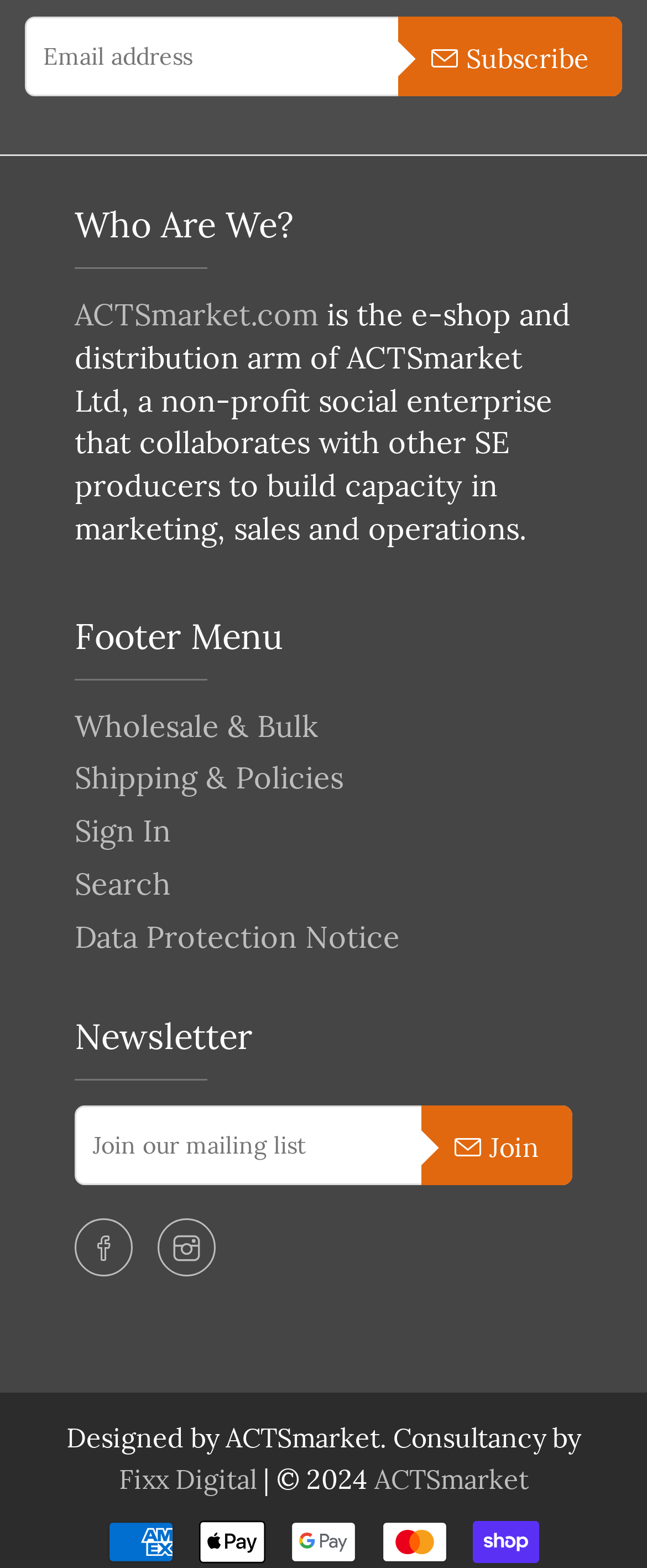Identify the bounding box coordinates for the element you need to click to achieve the following task: "Visit ACTSmarket.com". The coordinates must be four float values ranging from 0 to 1, formatted as [left, top, right, bottom].

[0.115, 0.189, 0.492, 0.213]